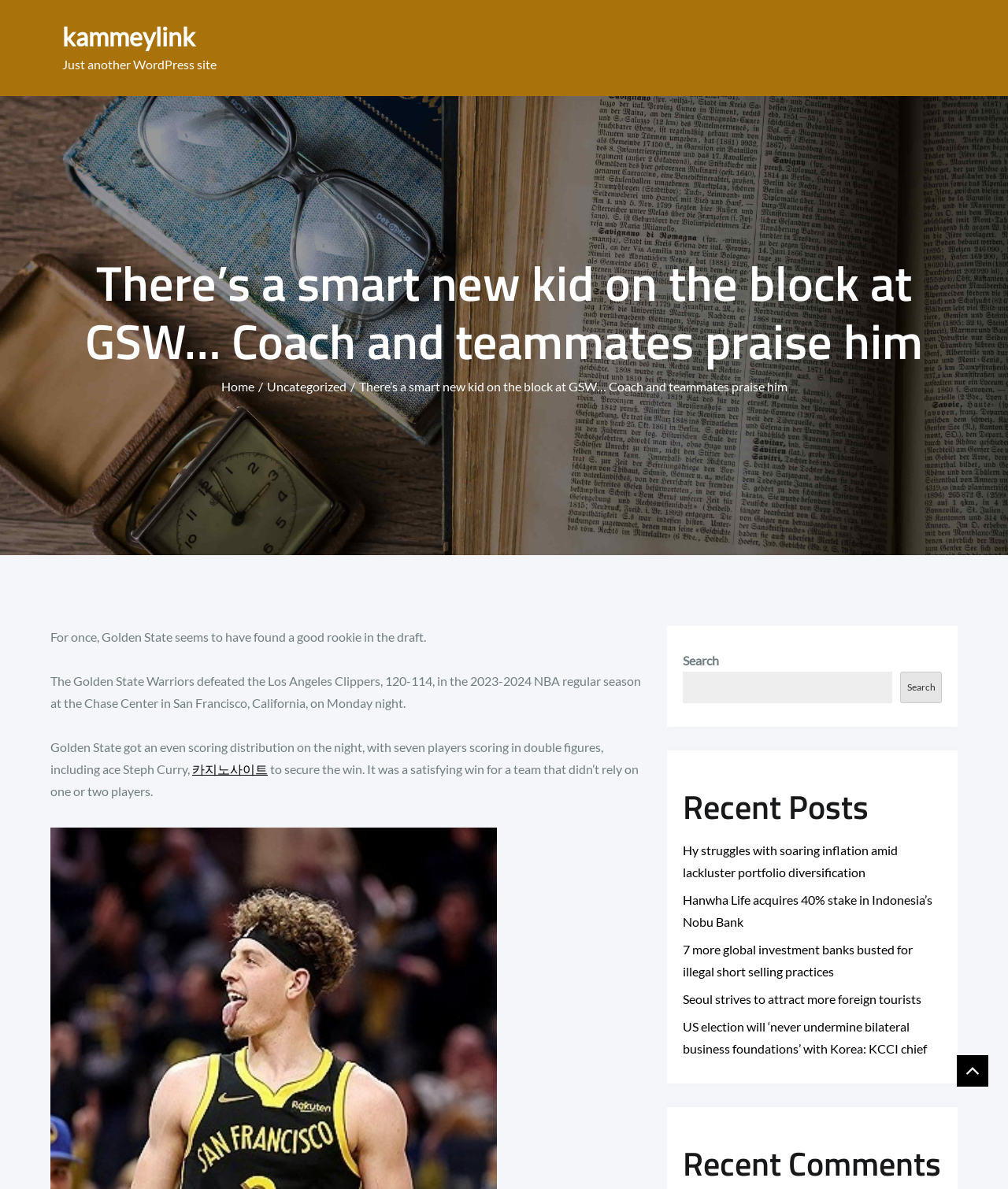Determine the bounding box coordinates for the UI element described. Format the coordinates as (top-left x, top-left y, bottom-right x, bottom-right y) and ensure all values are between 0 and 1. Element description: Contact

None